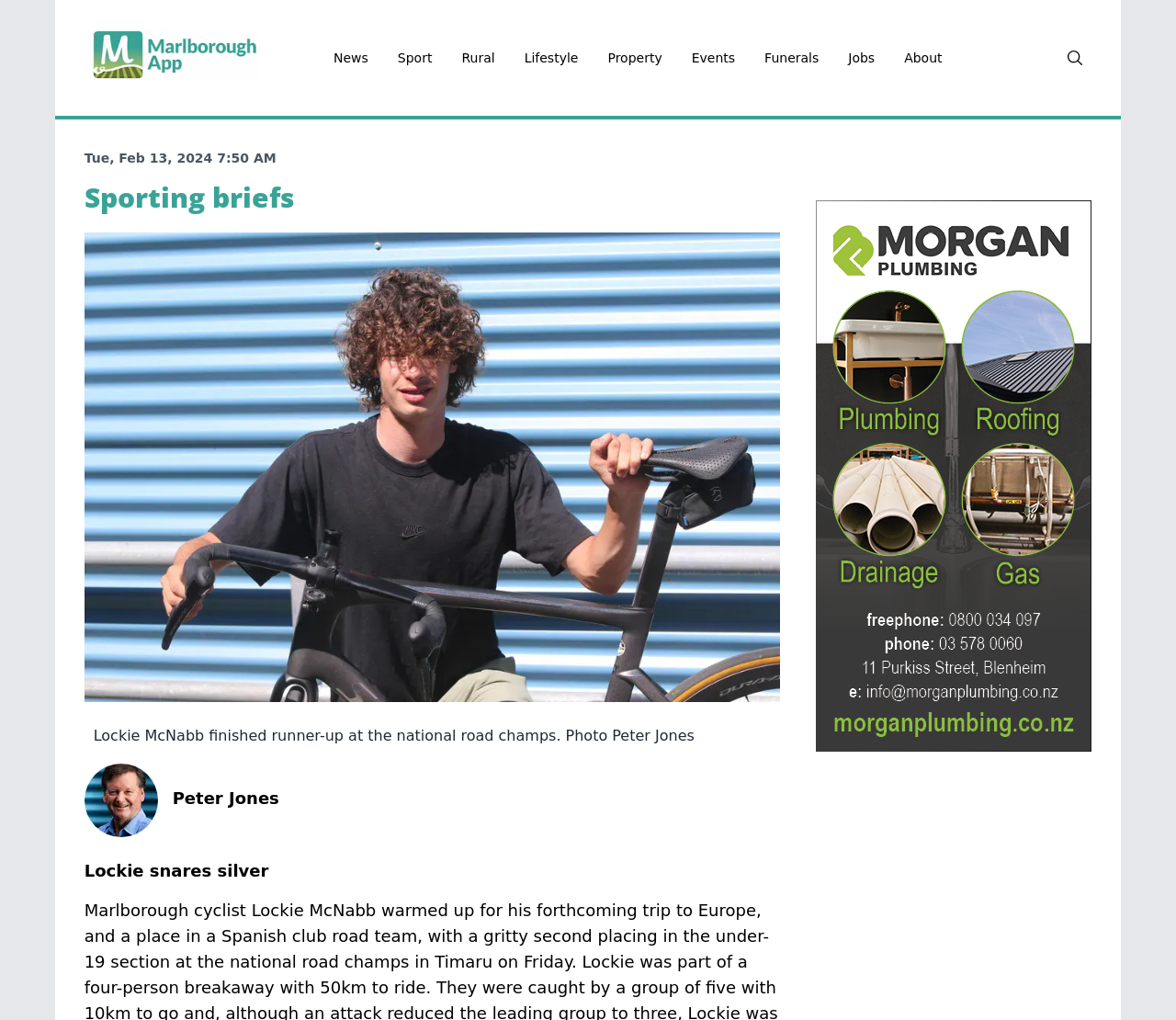Answer the question below in one word or phrase:
How many links are in the top navigation bar?

7